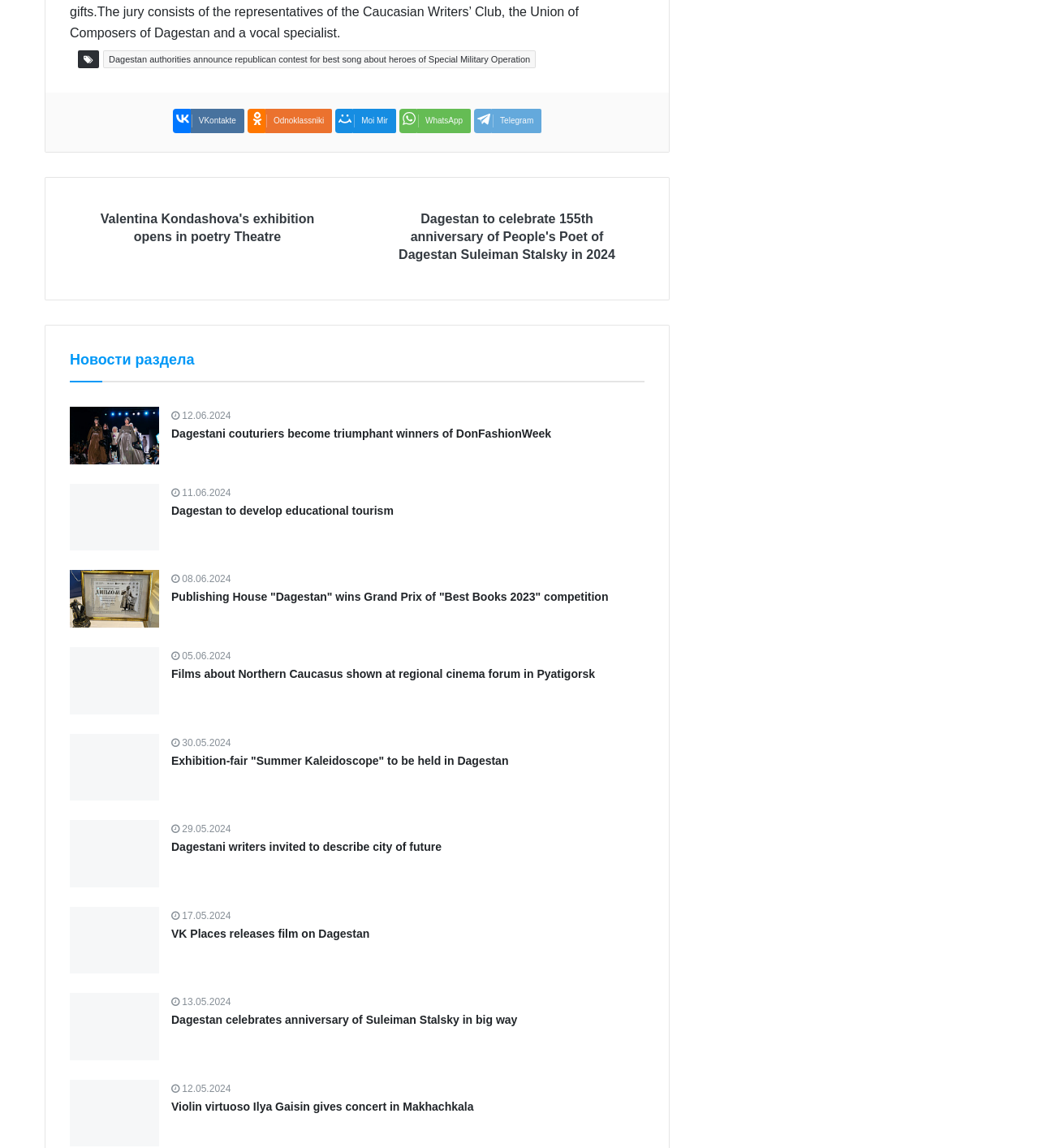What type of content is presented in the section 'Новости раздела'?
Your answer should be a single word or phrase derived from the screenshot.

News